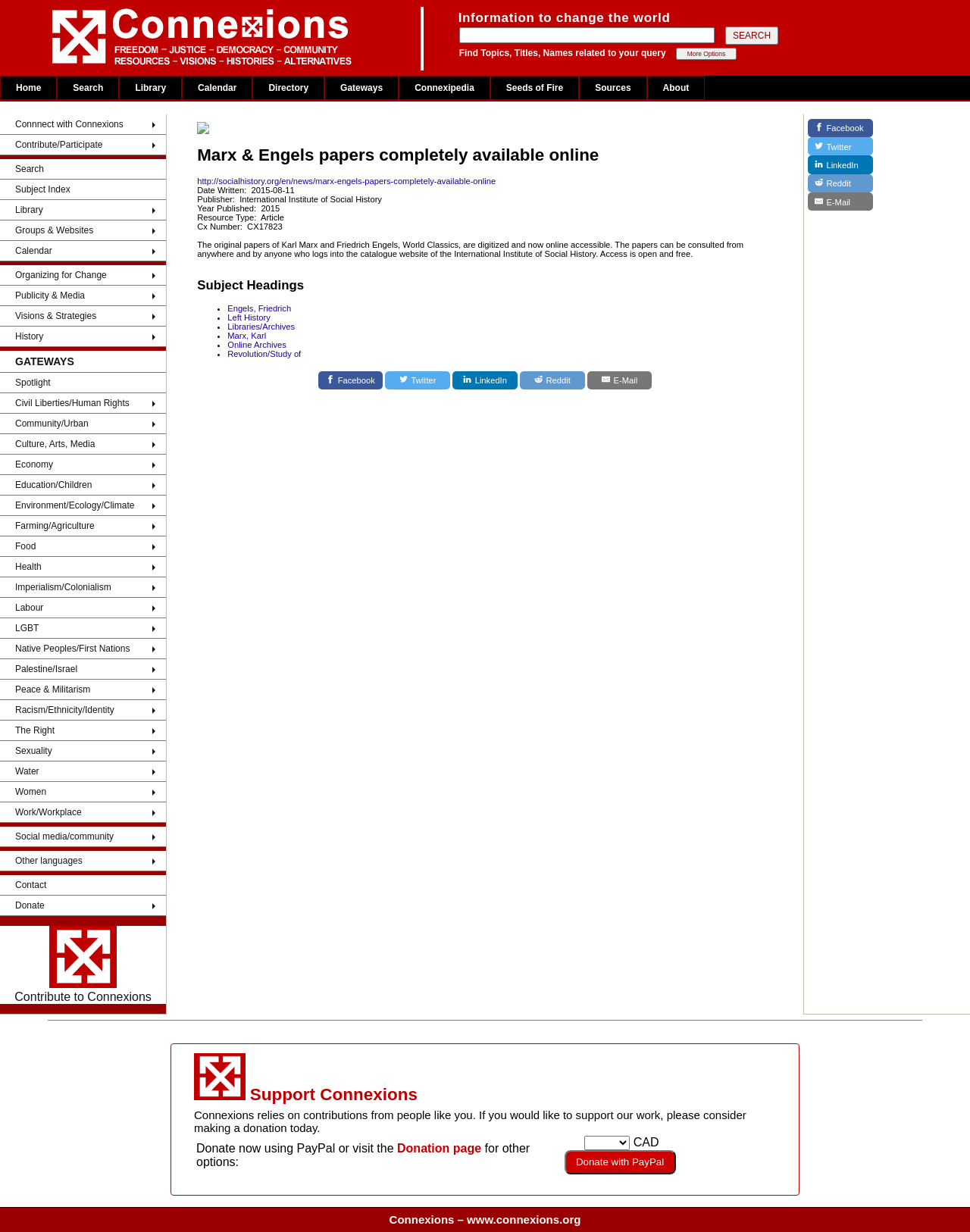From the screenshot, find the bounding box of the UI element matching this description: "Port wine". Supply the bounding box coordinates in the form [left, top, right, bottom], each a float between 0 and 1.

None